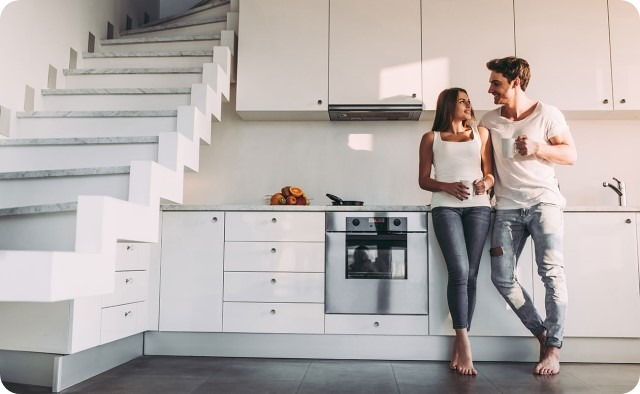Explain the image in detail, mentioning the main subjects and background elements.

In a modern kitchen, a couple stands close together, enjoying a cozy moment. The woman, wearing a fitted top and denim jeans, smiles at her partner, who is dressed in a casual white t-shirt and distressed jeans. The kitchen features sleek white cabinetry and a contemporary design, with a stainless-steel oven and a bowl of fresh fruit prominently displayed on the countertop. Behind them, an elegant staircase with minimalist steps leads to an upper level. Sunlight filters through the space, highlighting the couple's connection and the inviting ambiance of their home. The image captures a feeling of warmth, intimacy, and the joys of shared living in a stylish environment.